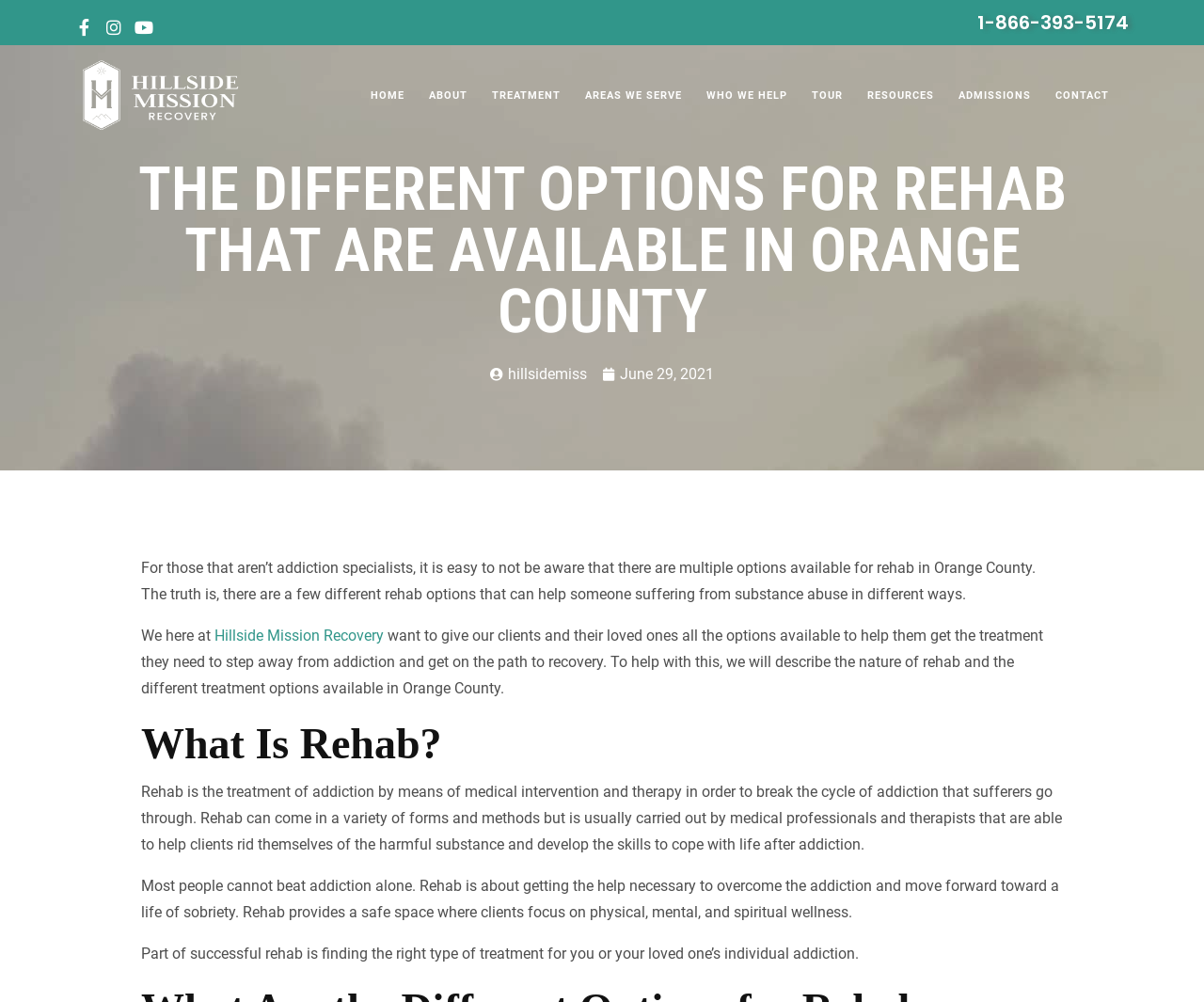Please use the details from the image to answer the following question comprehensively:
How many social media links are there?

I found the number of social media links by looking at the top-right corner of the webpage, where there are three links with icons for Facebook, Instagram, and Youtube.